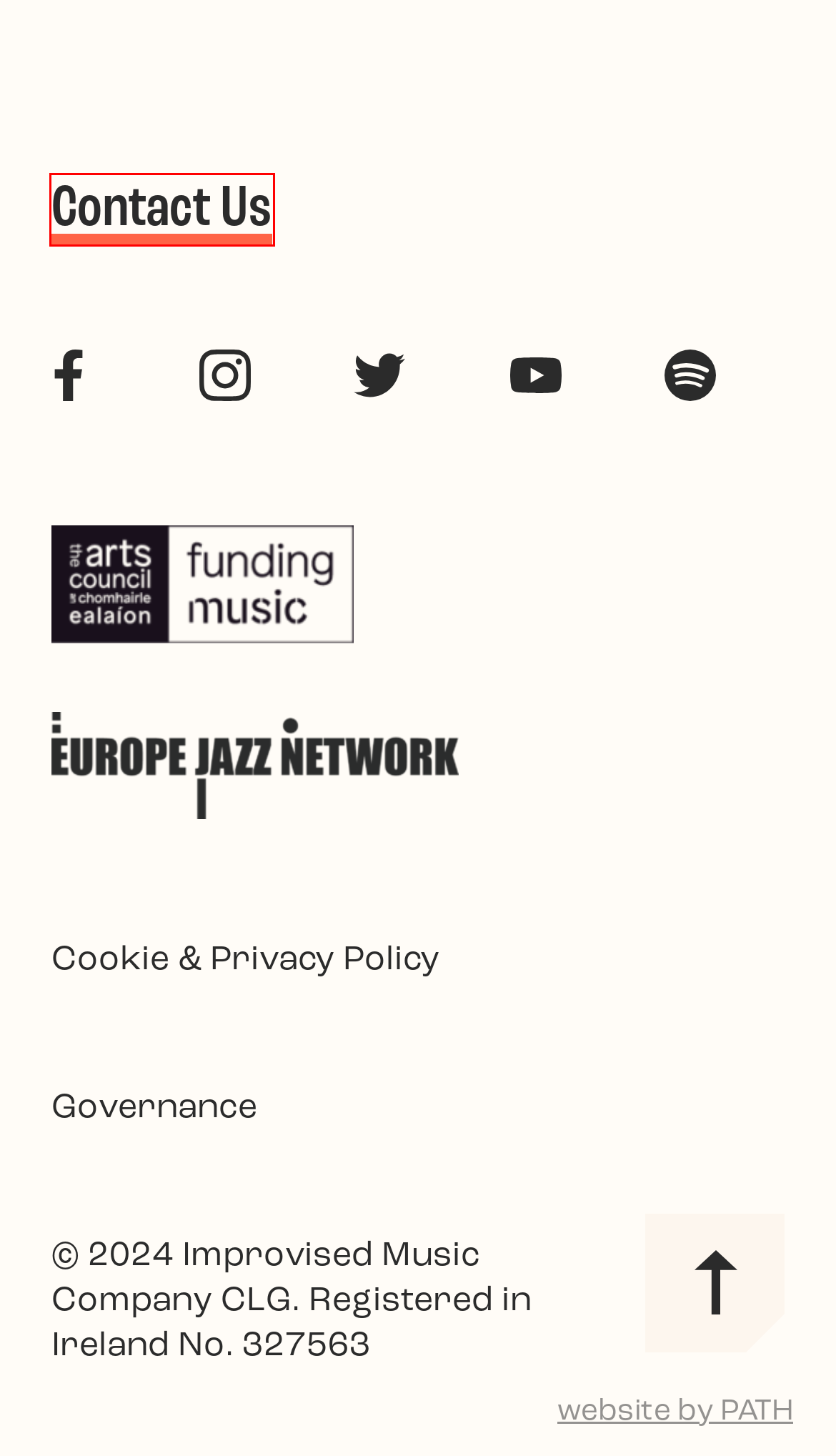Provided is a screenshot of a webpage with a red bounding box around an element. Select the most accurate webpage description for the page that appears after clicking the highlighted element. Here are the candidates:
A. Improvised Music Company
B. Join our mailing list | Improvised Music Company
C. Governance | Improvised Music Company
D. Music | The Arts Council | An Chomhairle Ealaíon
E. Donate | Improvised Music Company
F. Contact | Improvised Music Company
G. Path Strategic Design – Award Winning UX and UI Design for online services, portals, and websites.
H. Cookie & Privacy Policy | Improvised Music Company

F